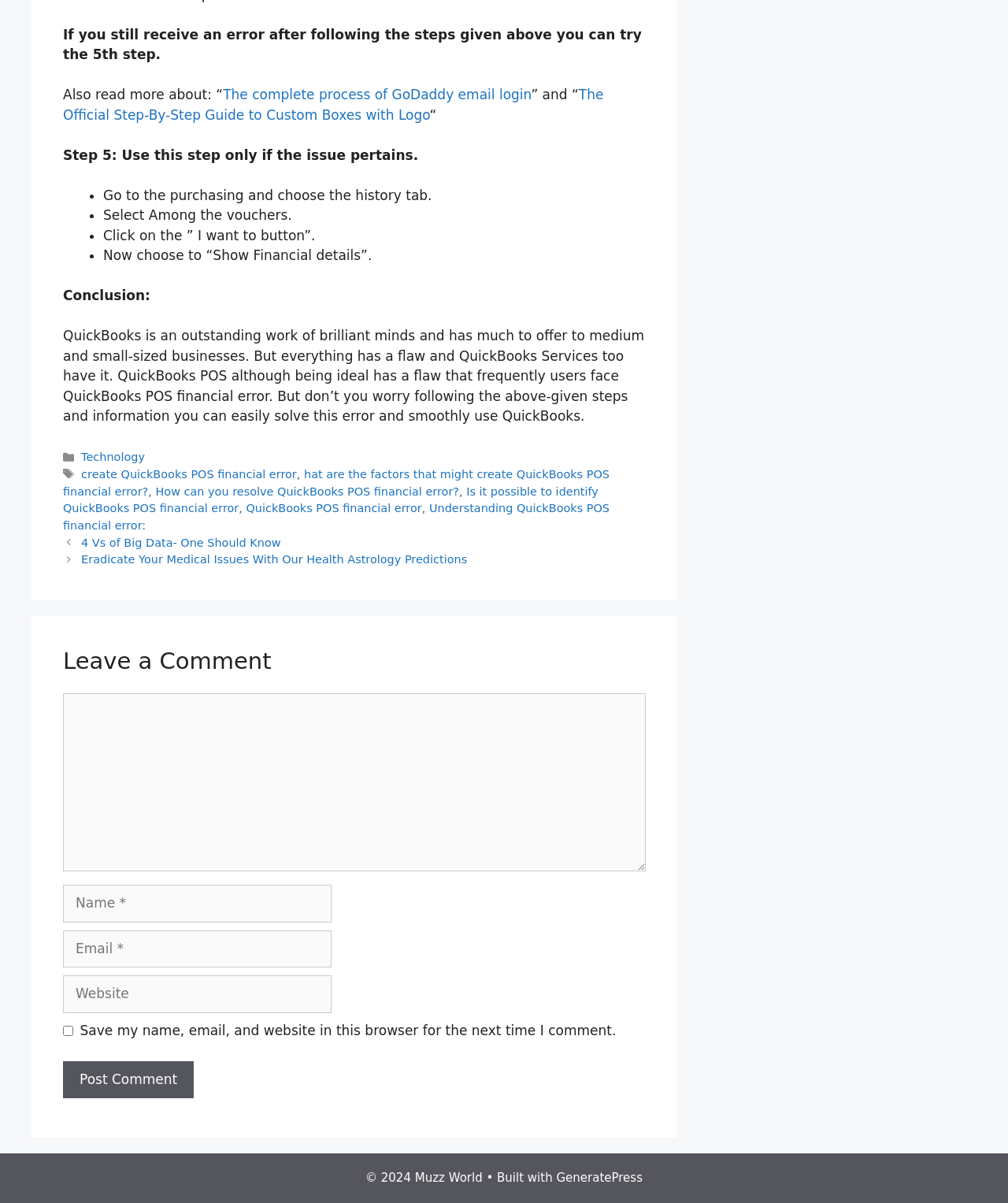Indicate the bounding box coordinates of the element that must be clicked to execute the instruction: "Click on the link to read about Ace in the Fraggle Hole". The coordinates should be given as four float numbers between 0 and 1, i.e., [left, top, right, bottom].

None